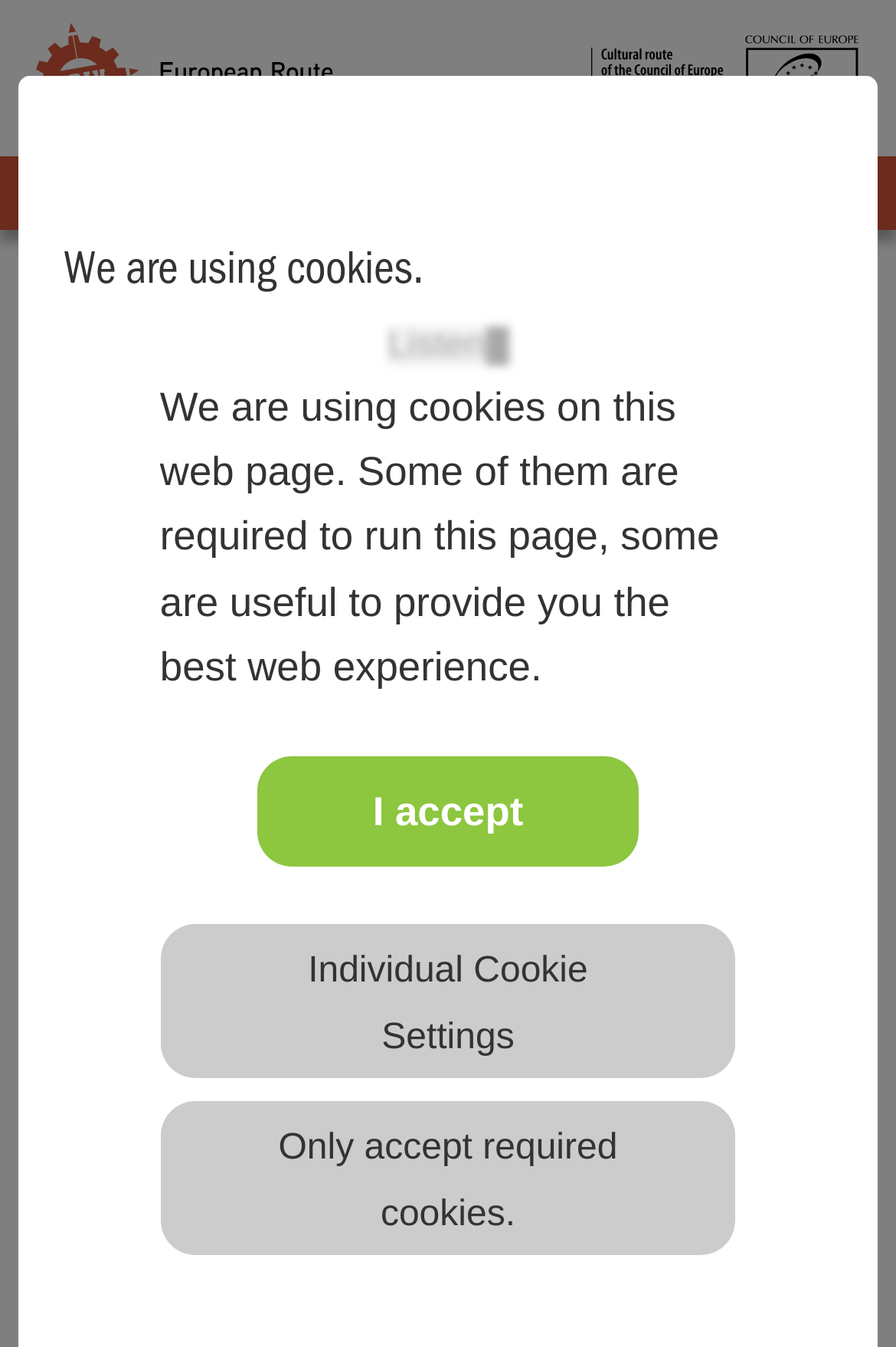Find and indicate the bounding box coordinates of the region you should select to follow the given instruction: "Click the start readSpeaker App link".

[0.026, 0.322, 0.156, 0.353]